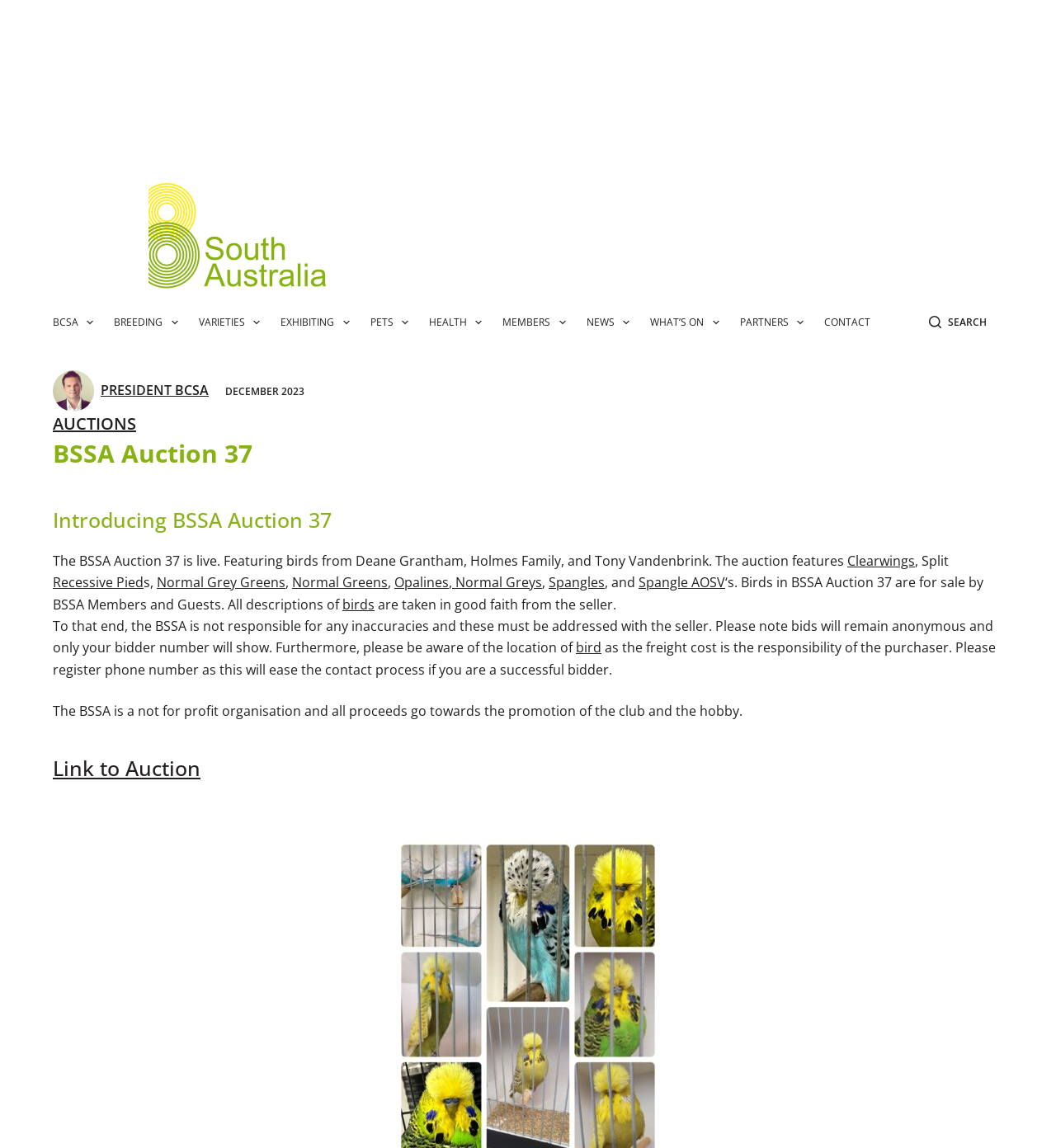What types of birds are featured in the auction?
Please provide a detailed answer to the question.

The webpage mentions that the auction features birds from Deane Grantham, Holmes Family, and Tony Vandenbrink, and lists various types of birds such as Clearwings, Recessive Pied, Normal Grey Greens, and others.